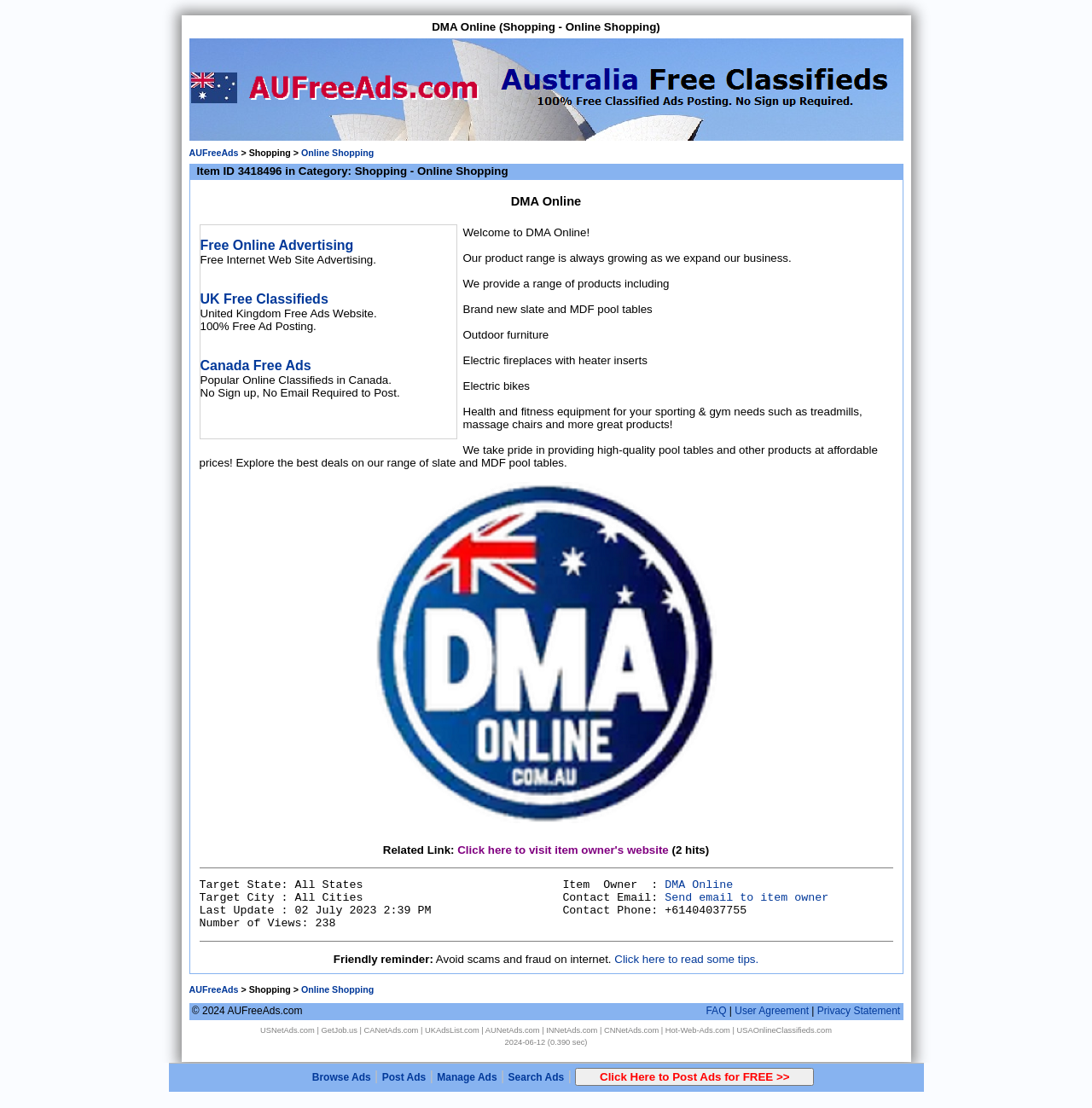Using the description: "Free Online Advertising", identify the bounding box of the corresponding UI element in the screenshot.

[0.183, 0.215, 0.324, 0.228]